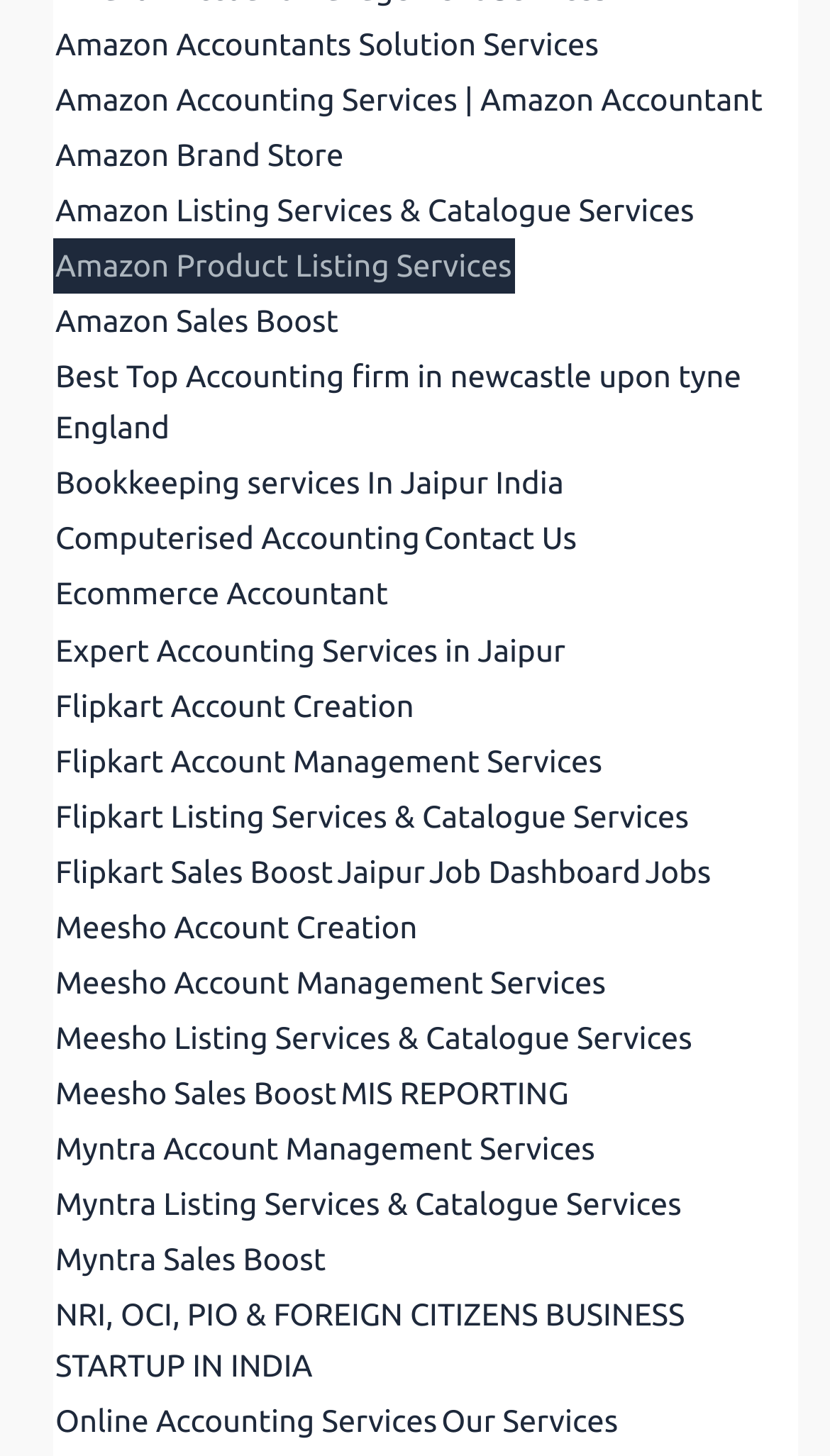Locate the bounding box coordinates of the area where you should click to accomplish the instruction: "Check out Job Dashboard".

[0.514, 0.58, 0.775, 0.618]